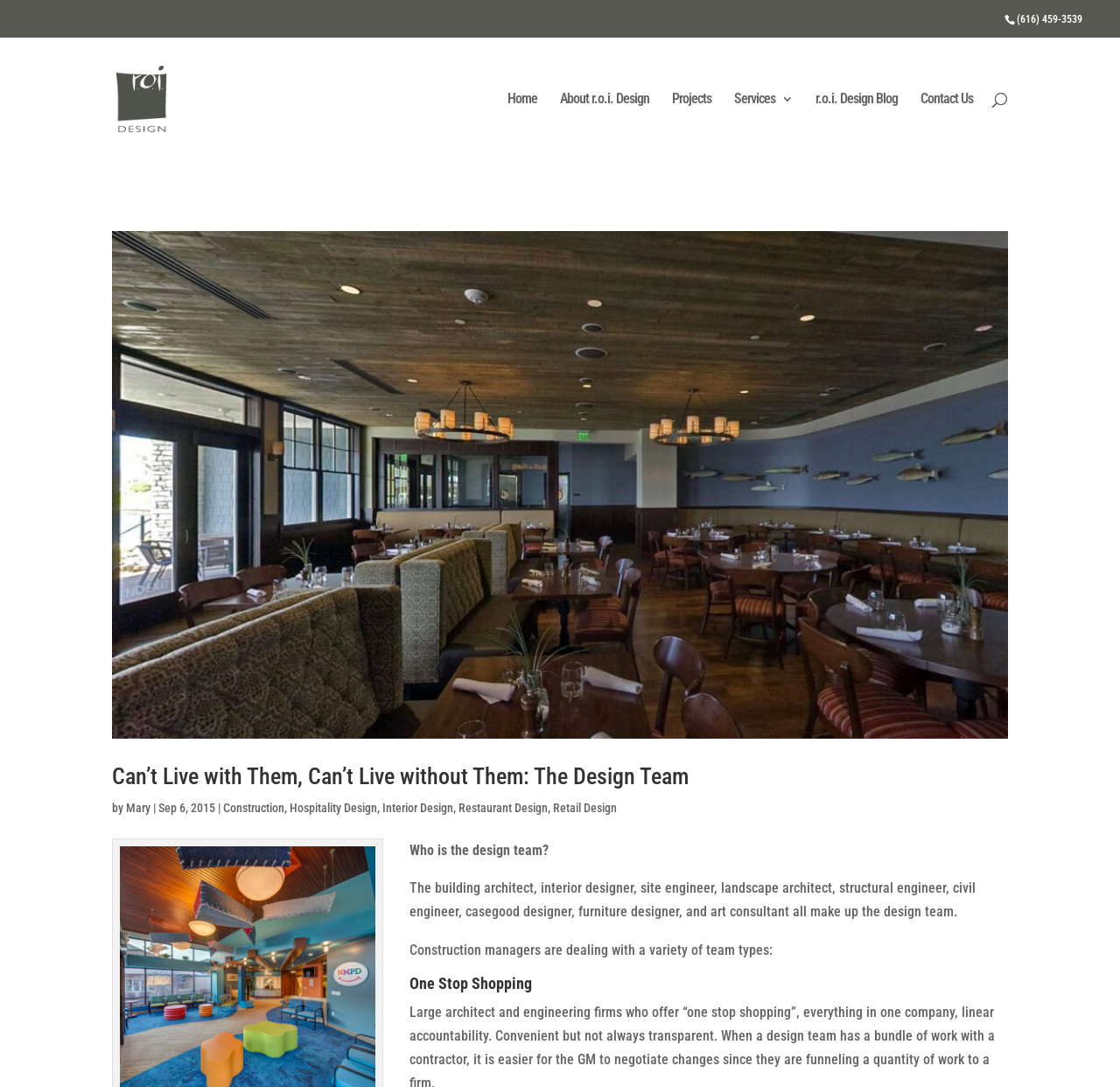Pinpoint the bounding box coordinates of the element that must be clicked to accomplish the following instruction: "read the blog post 'Can’t Live with Them, Can’t Live without Them: The Design Team'". The coordinates should be in the format of four float numbers between 0 and 1, i.e., [left, top, right, bottom].

[0.1, 0.213, 0.9, 0.679]